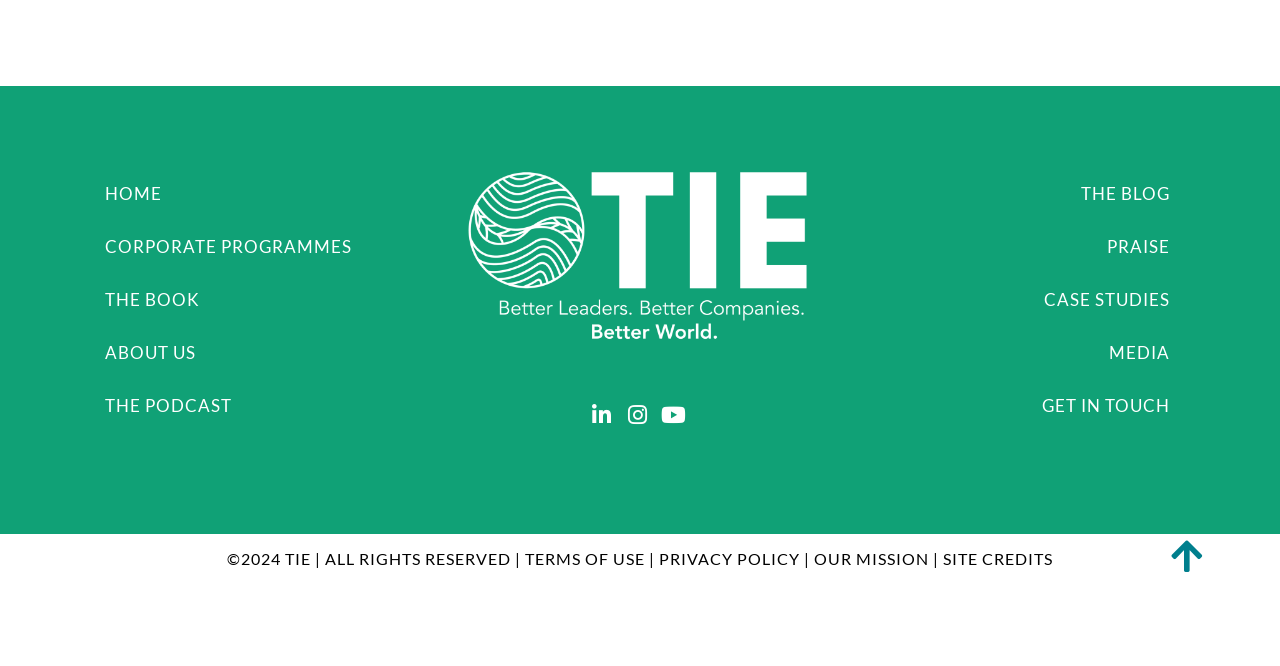From the webpage screenshot, identify the region described by +66 8 7140 7788. Provide the bounding box coordinates as (top-left x, top-left y, bottom-right x, bottom-right y), with each value being a floating point number between 0 and 1.

None